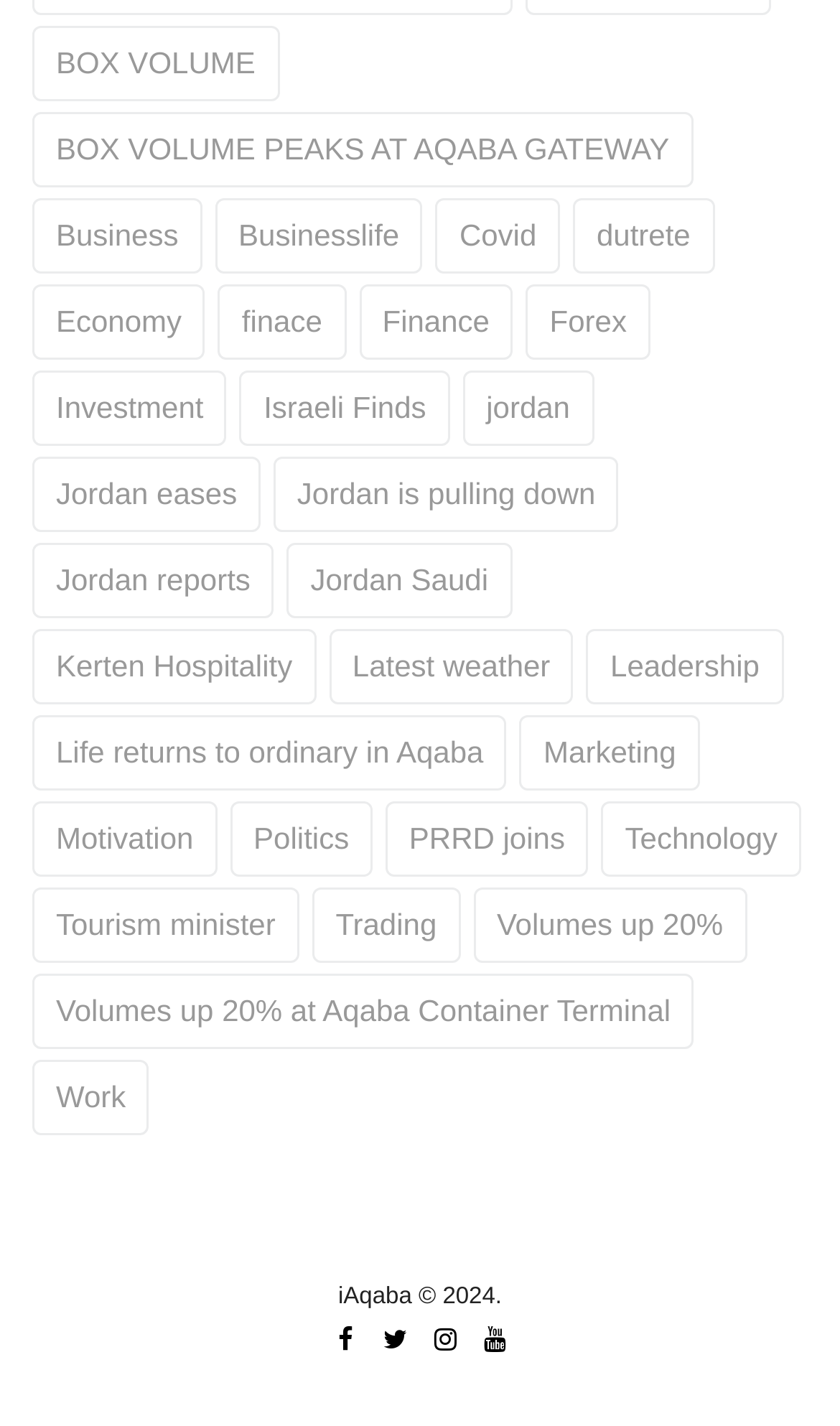Predict the bounding box coordinates for the UI element described as: "Kerten Hospitality". The coordinates should be four float numbers between 0 and 1, presented as [left, top, right, bottom].

[0.038, 0.441, 0.376, 0.494]